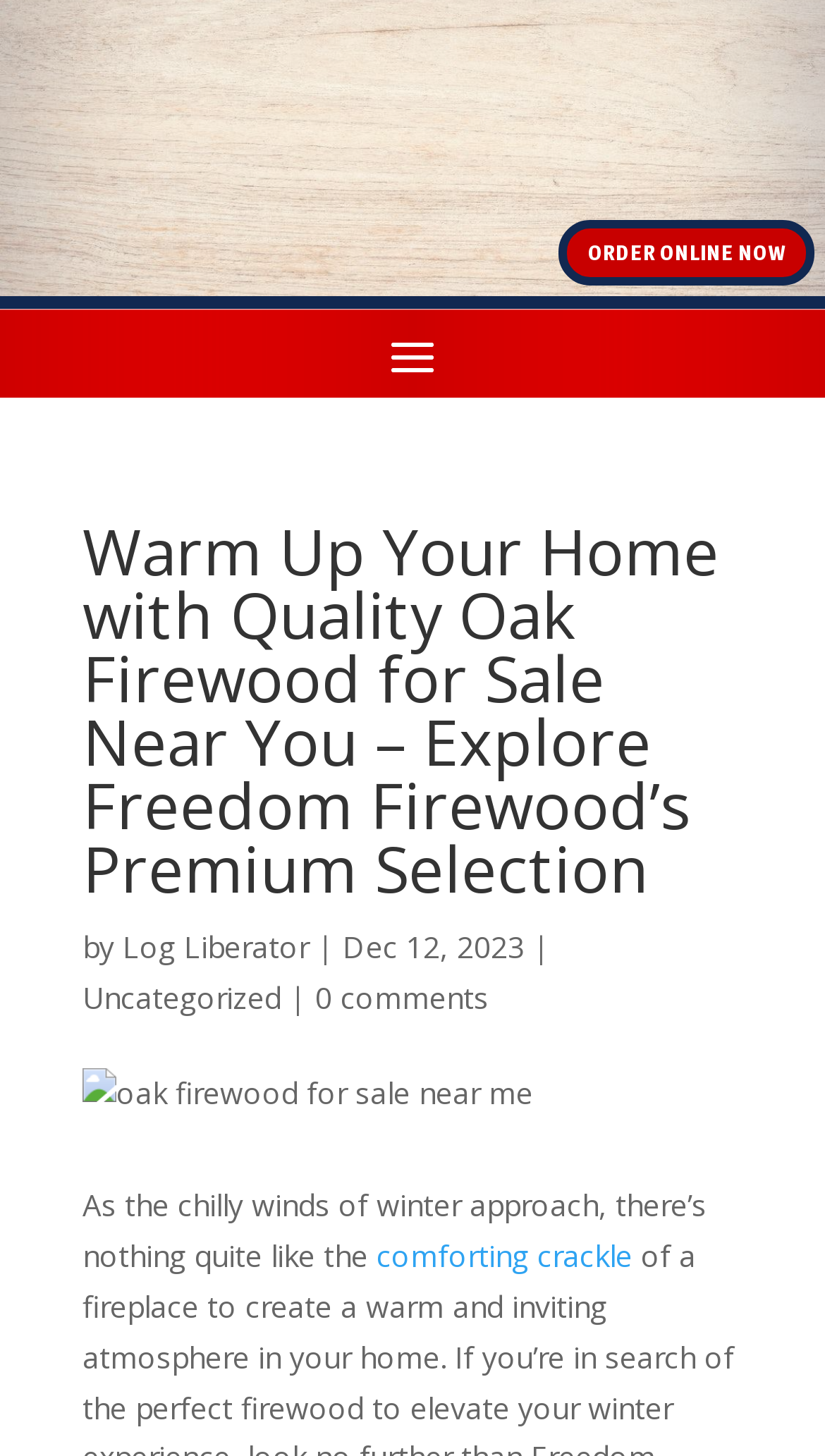What is the date mentioned in the article?
Please provide a comprehensive answer based on the visual information in the image.

The date 'Dec 12, 2023' is mentioned in the article, which is likely the publication date of the article or the date when the oak firewood was last updated.